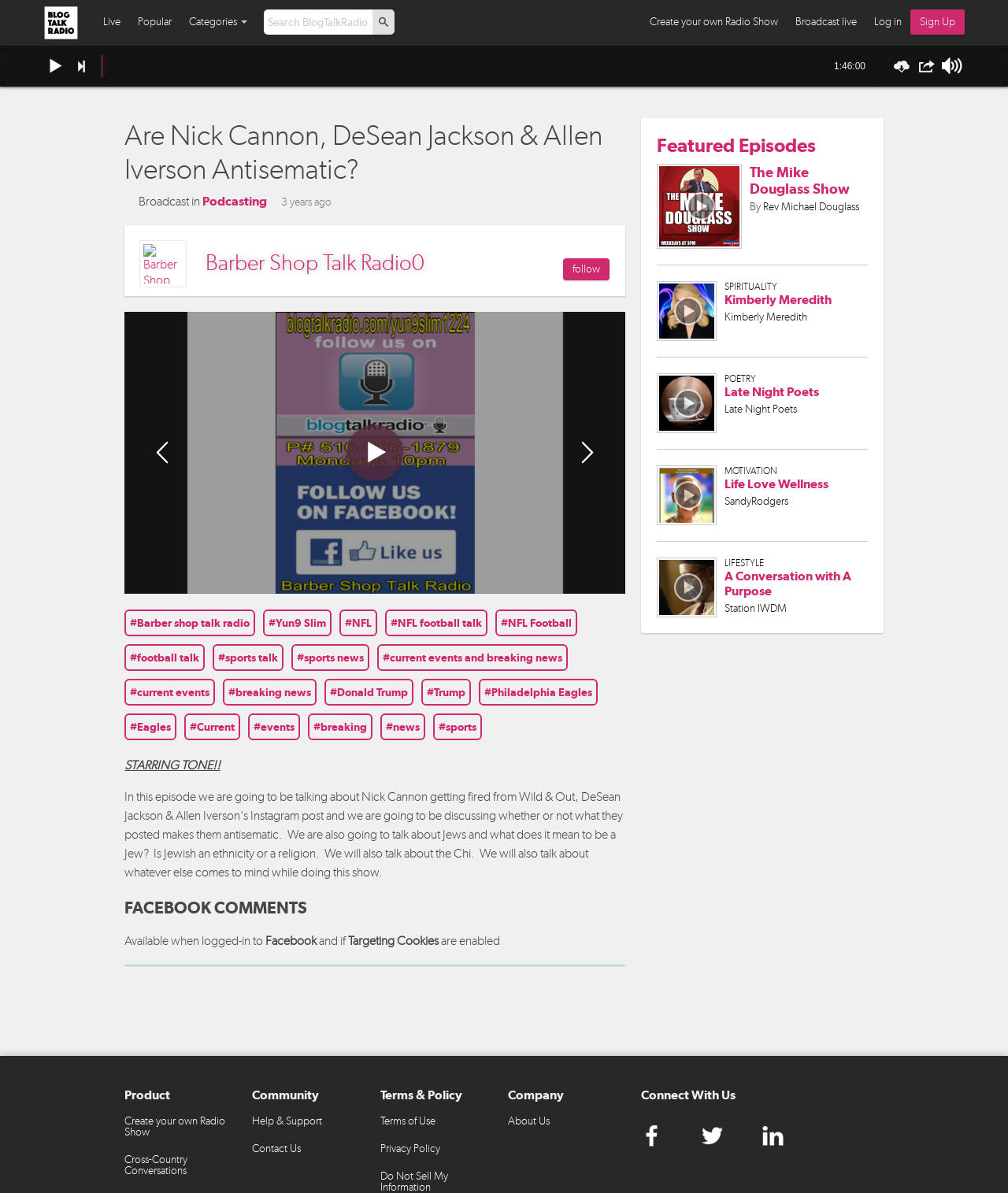Determine the bounding box coordinates of the target area to click to execute the following instruction: "Sign Up."

[0.903, 0.008, 0.957, 0.029]